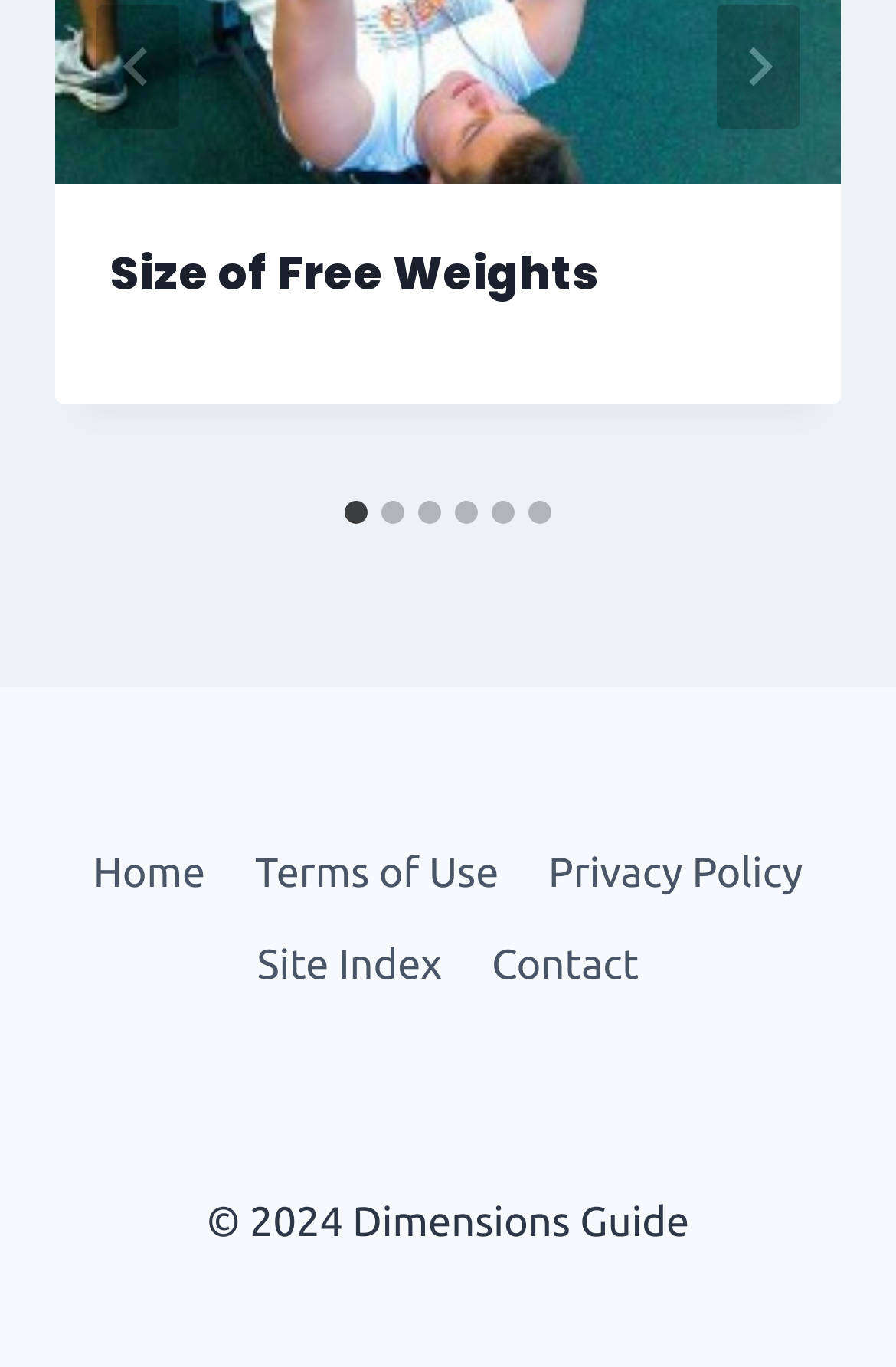Determine the bounding box coordinates (top-left x, top-left y, bottom-right x, bottom-right y) of the UI element described in the following text: alt="China Travel News"

None